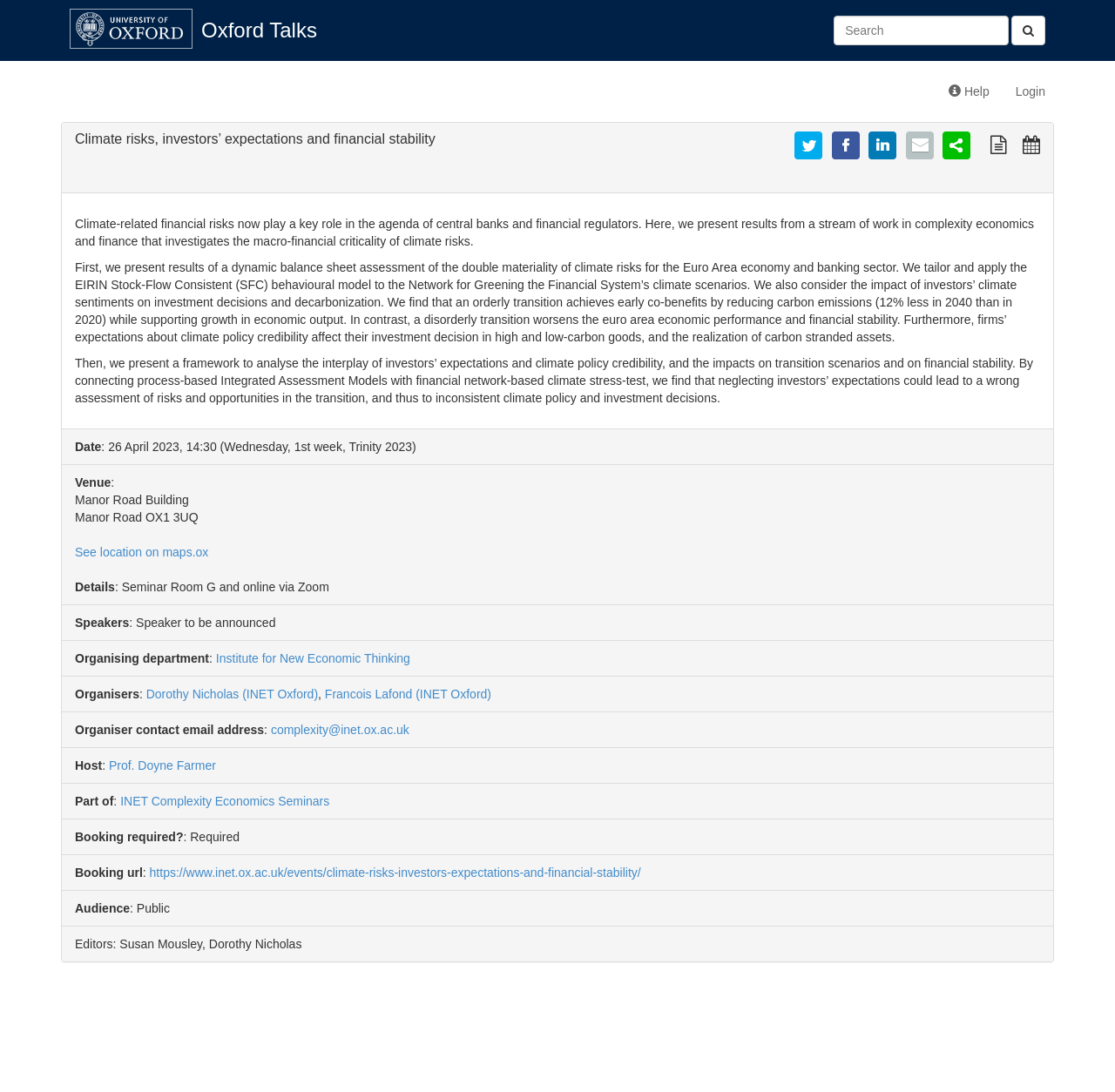Respond to the question below with a single word or phrase:
What is the date of this event?

26 April 2023